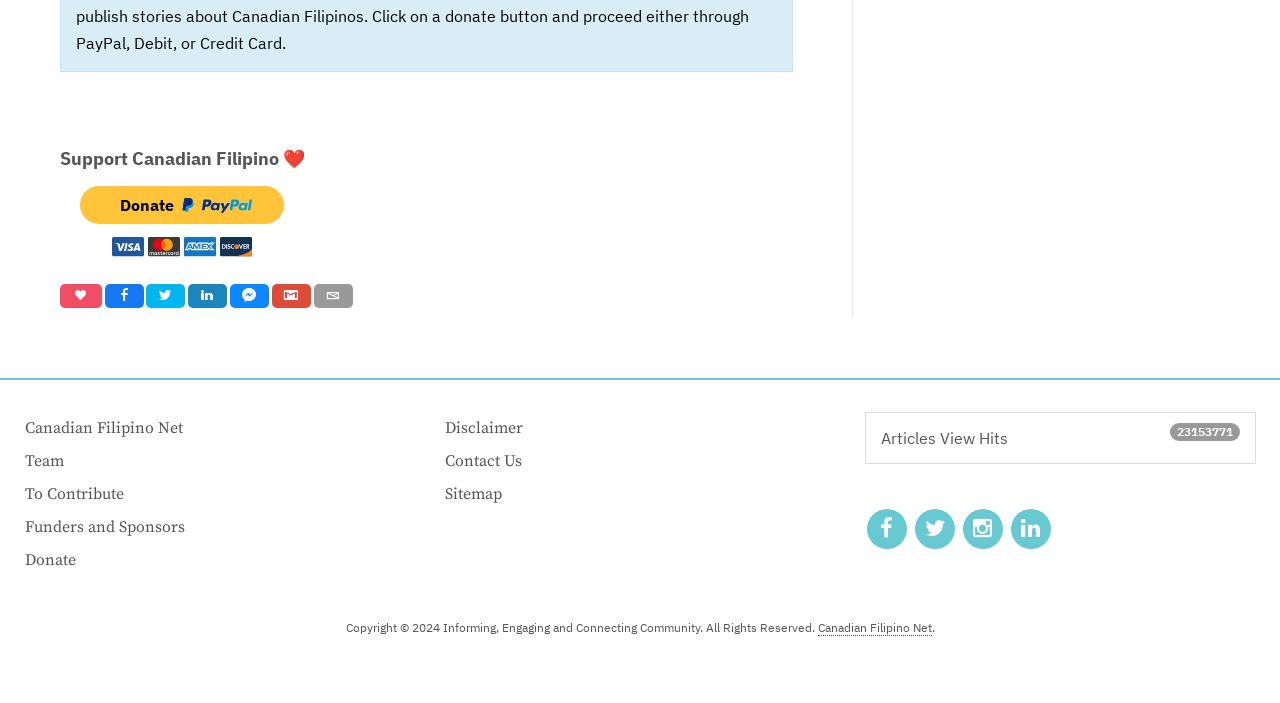Could you provide the bounding box coordinates for the portion of the screen to click to complete this instruction: "View Canadian Filipino Net"?

[0.019, 0.588, 0.143, 0.63]